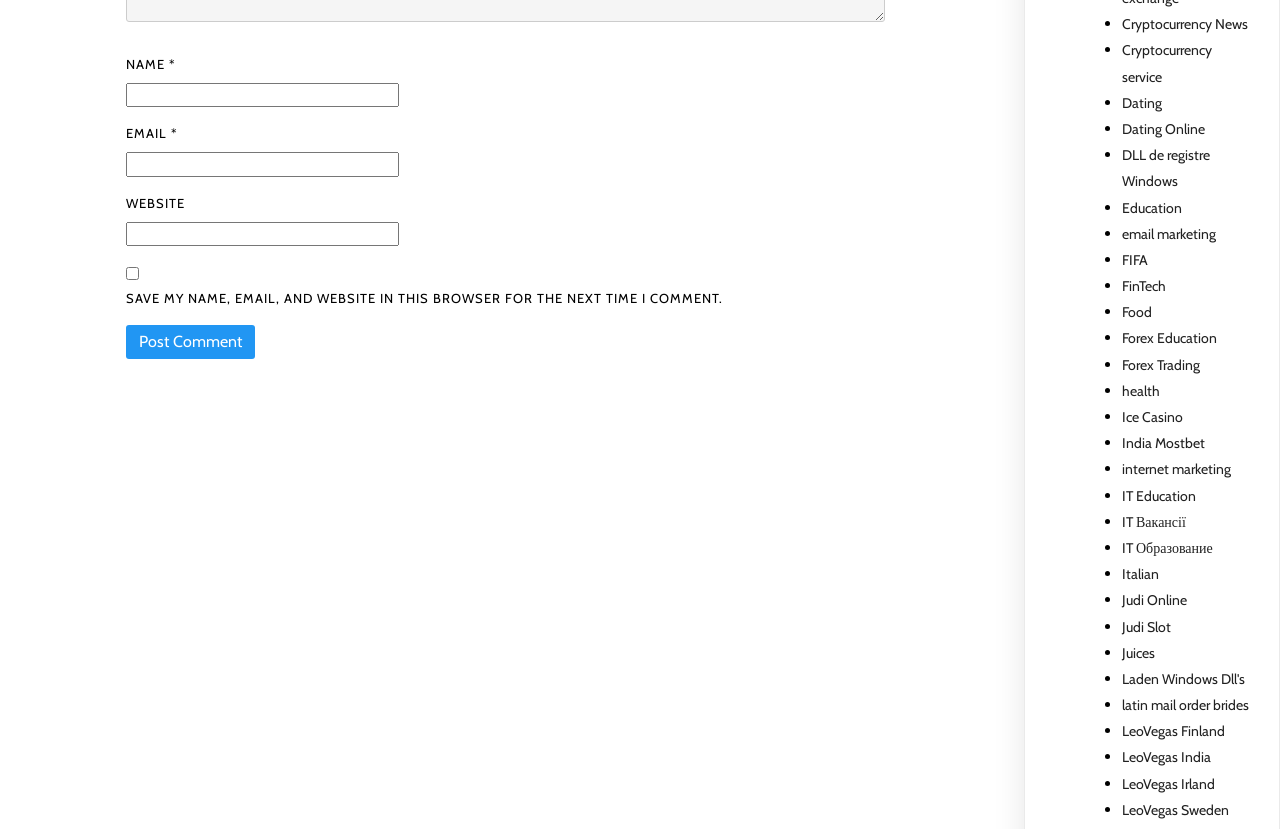What is required to post a comment?
Using the image as a reference, give an elaborate response to the question.

To post a comment, users are required to enter their name and email address. These fields are marked with an asterisk (*) to indicate that they are required. The website field is optional.